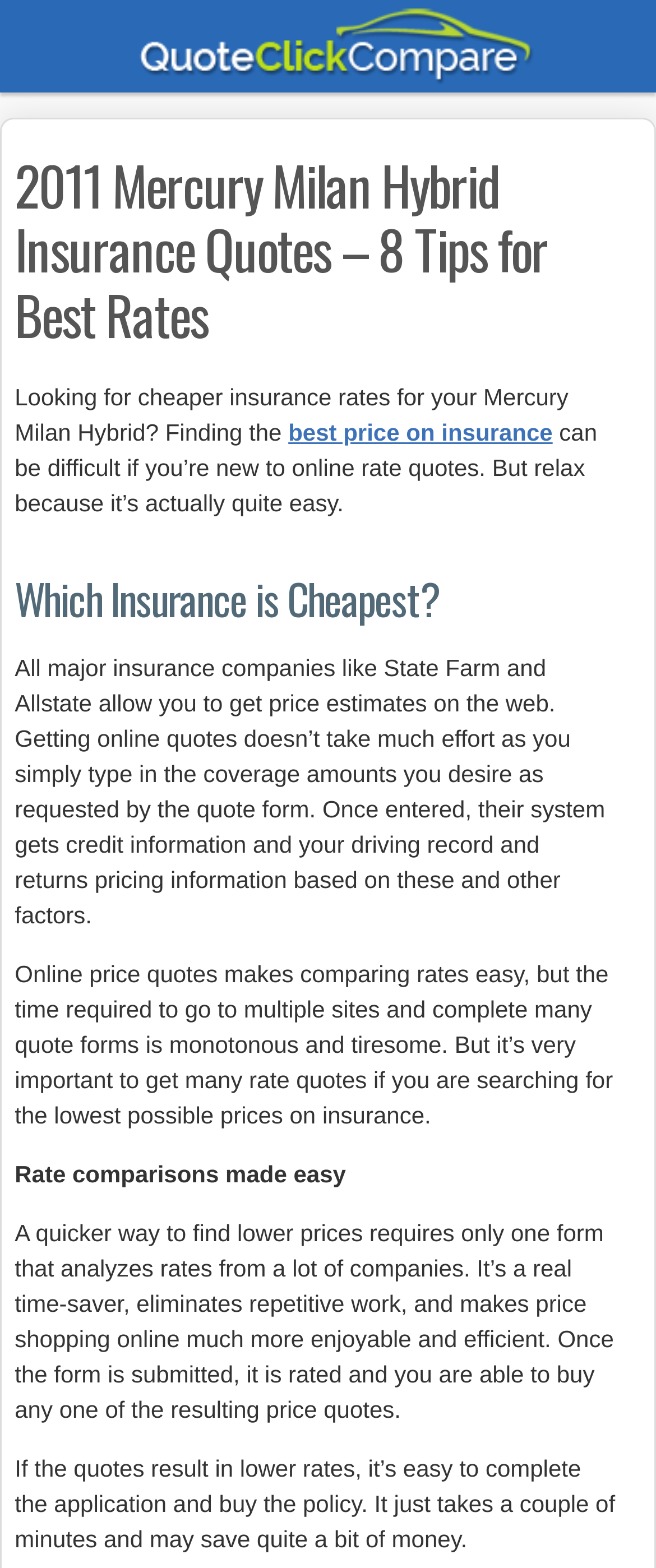Based on what you see in the screenshot, provide a thorough answer to this question: What is the benefit of using a single form to compare rates?

The webpage suggests that using a single form to compare rates from multiple companies is a time-saver. It eliminates the need to go to multiple websites and complete many quote forms, making the process more efficient and enjoyable.